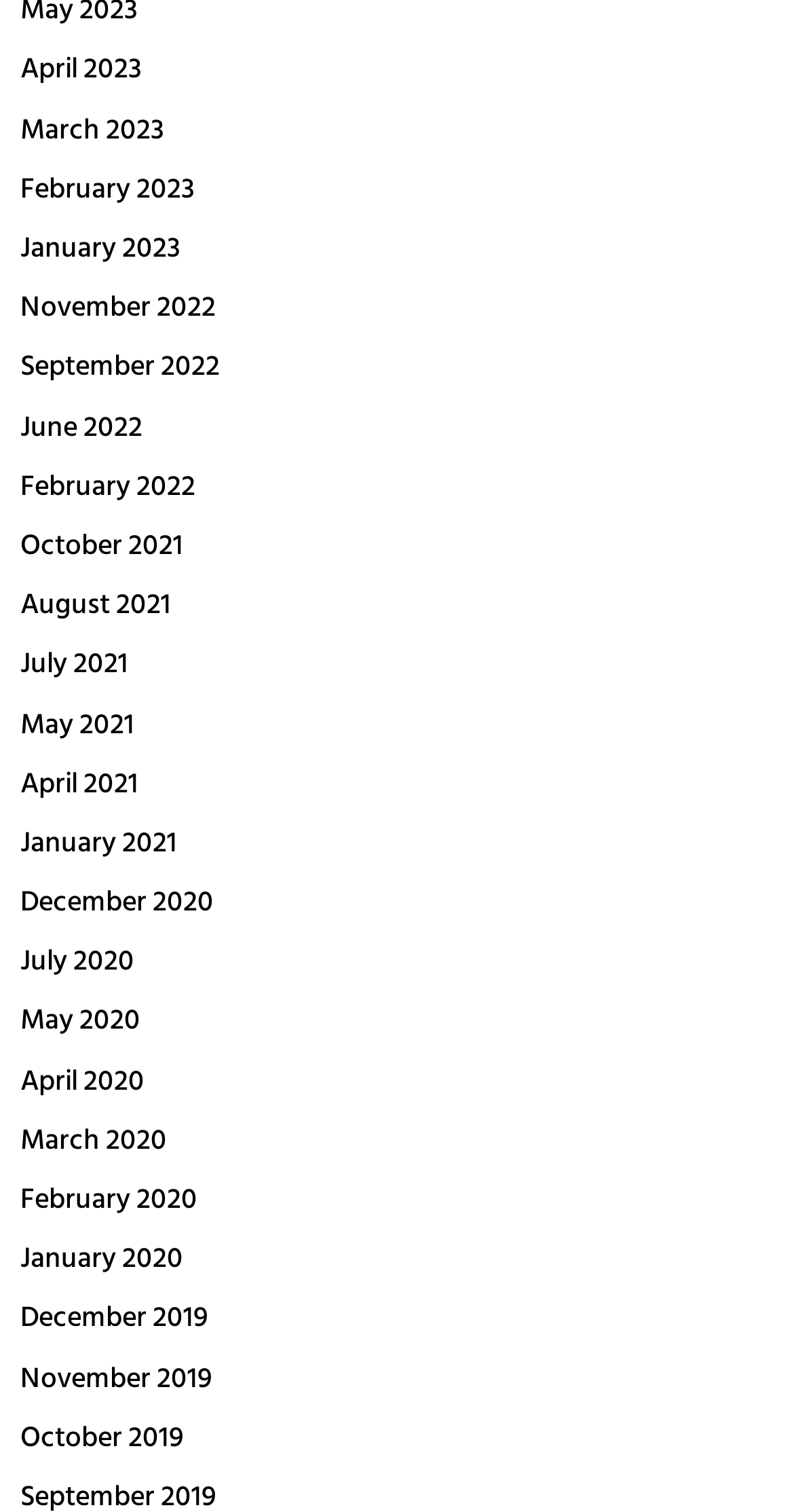What is the most recent month listed?
Utilize the information in the image to give a detailed answer to the question.

By examining the list of links, I can see that the most recent month listed is 'April 2023', which is the first link in the list.